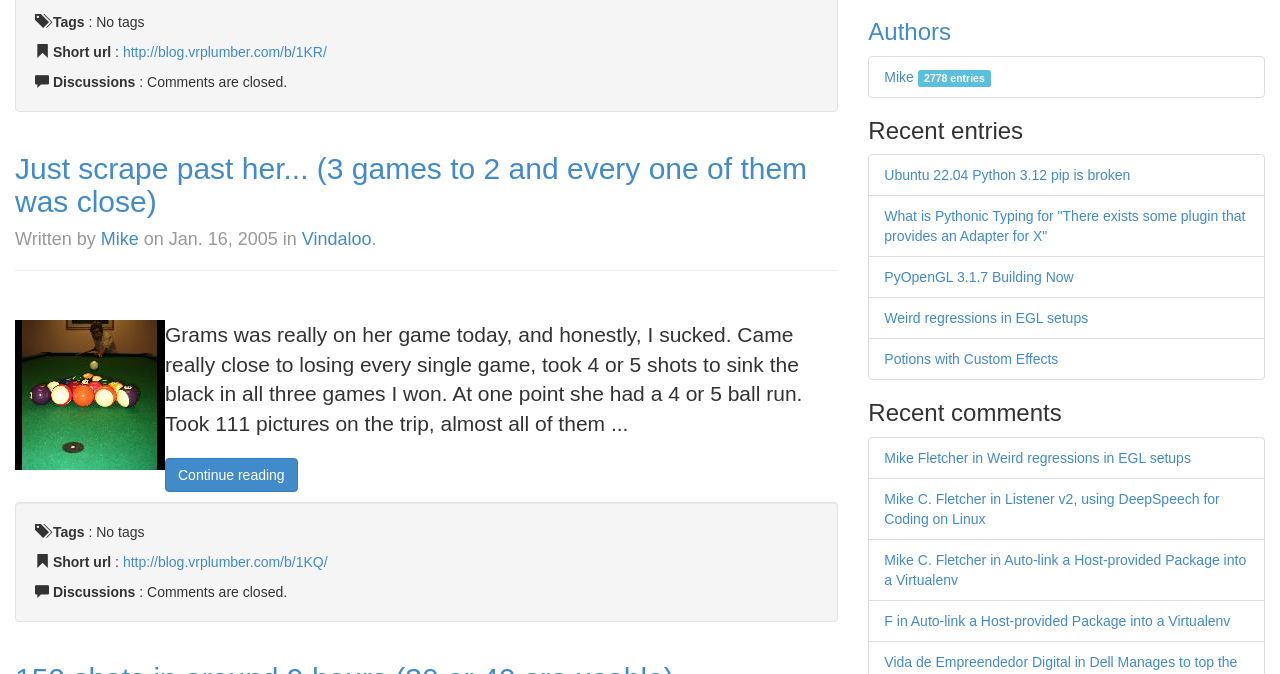Identify the bounding box coordinates for the UI element described as follows: "Mike". Ensure the coordinates are four float numbers between 0 and 1, formatted as [left, top, right, bottom].

[0.079, 0.34, 0.108, 0.369]